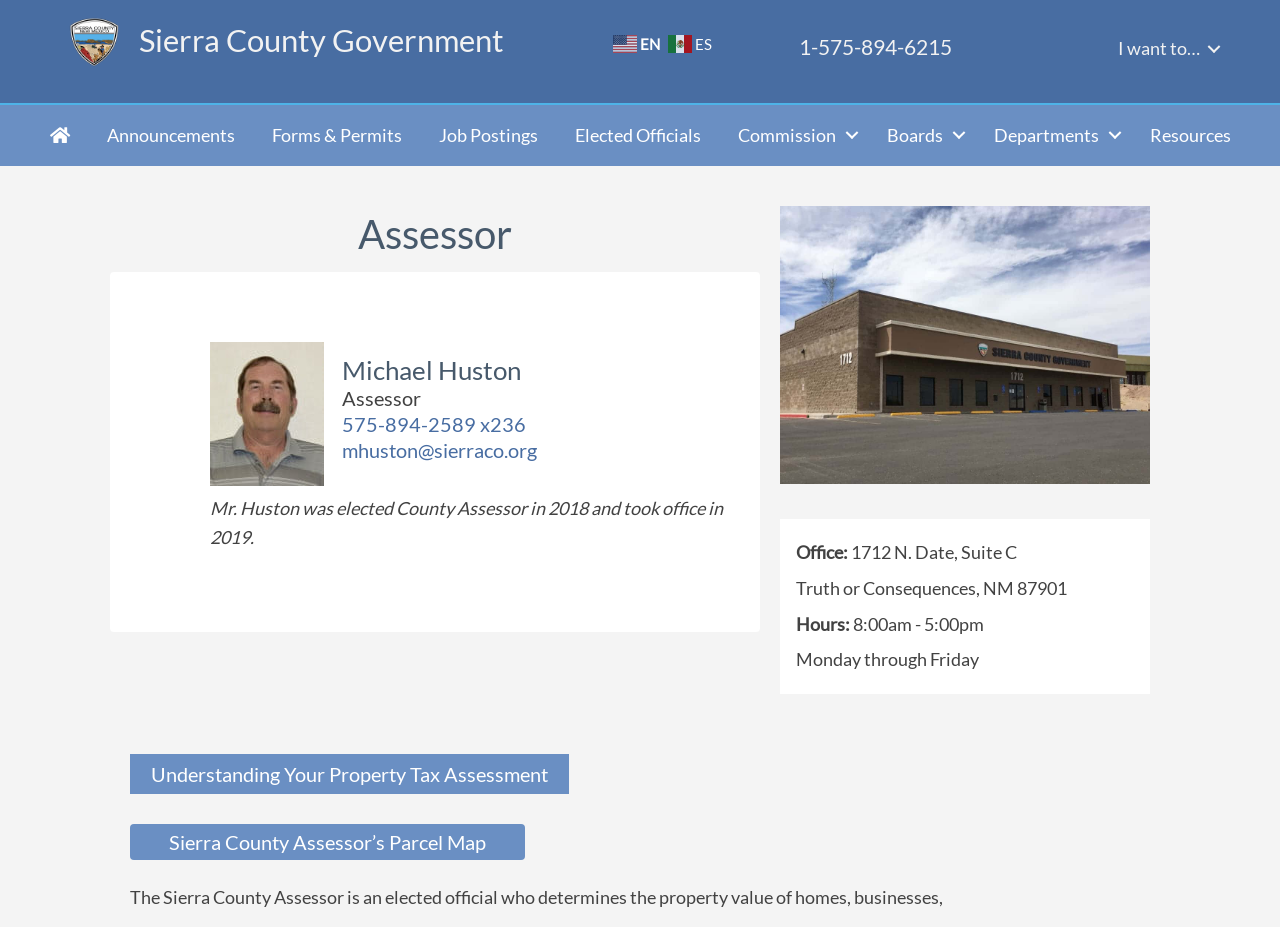Identify the bounding box coordinates of the area that should be clicked in order to complete the given instruction: "Switch to Spanish language". The bounding box coordinates should be four float numbers between 0 and 1, i.e., [left, top, right, bottom].

[0.522, 0.033, 0.56, 0.057]